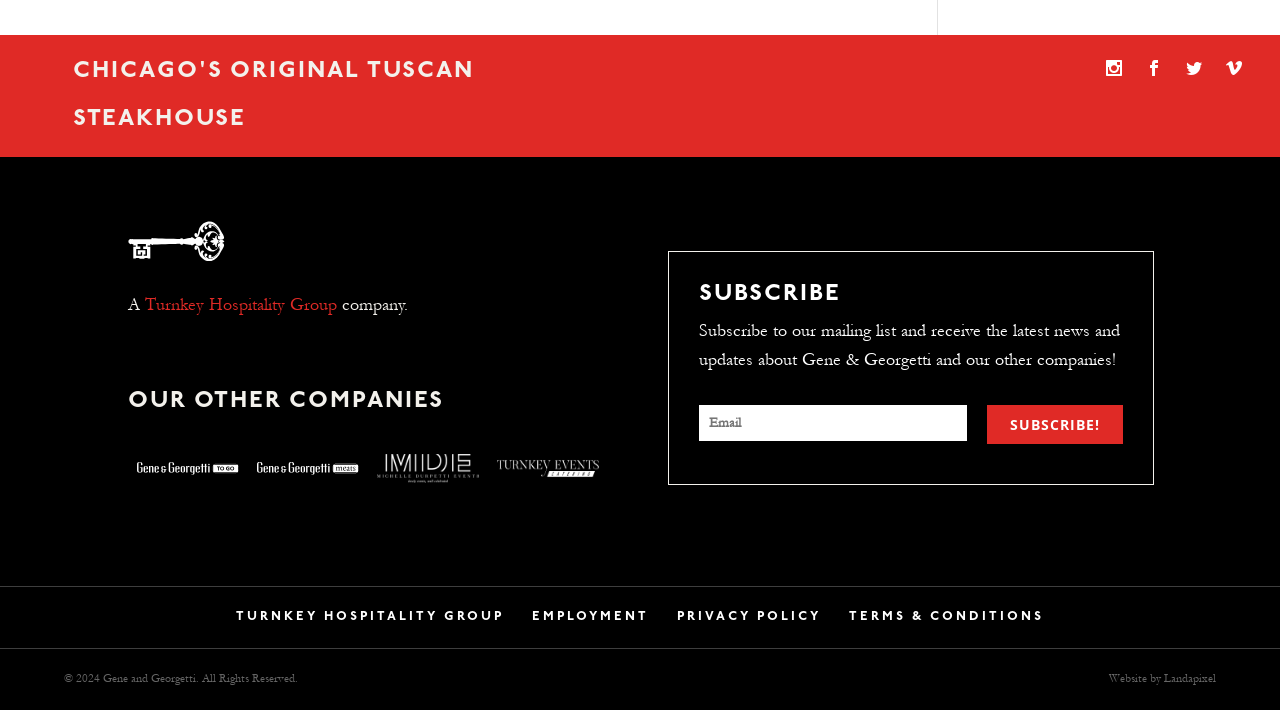Locate the bounding box coordinates of the clickable region to complete the following instruction: "Go to Field Reports."

None